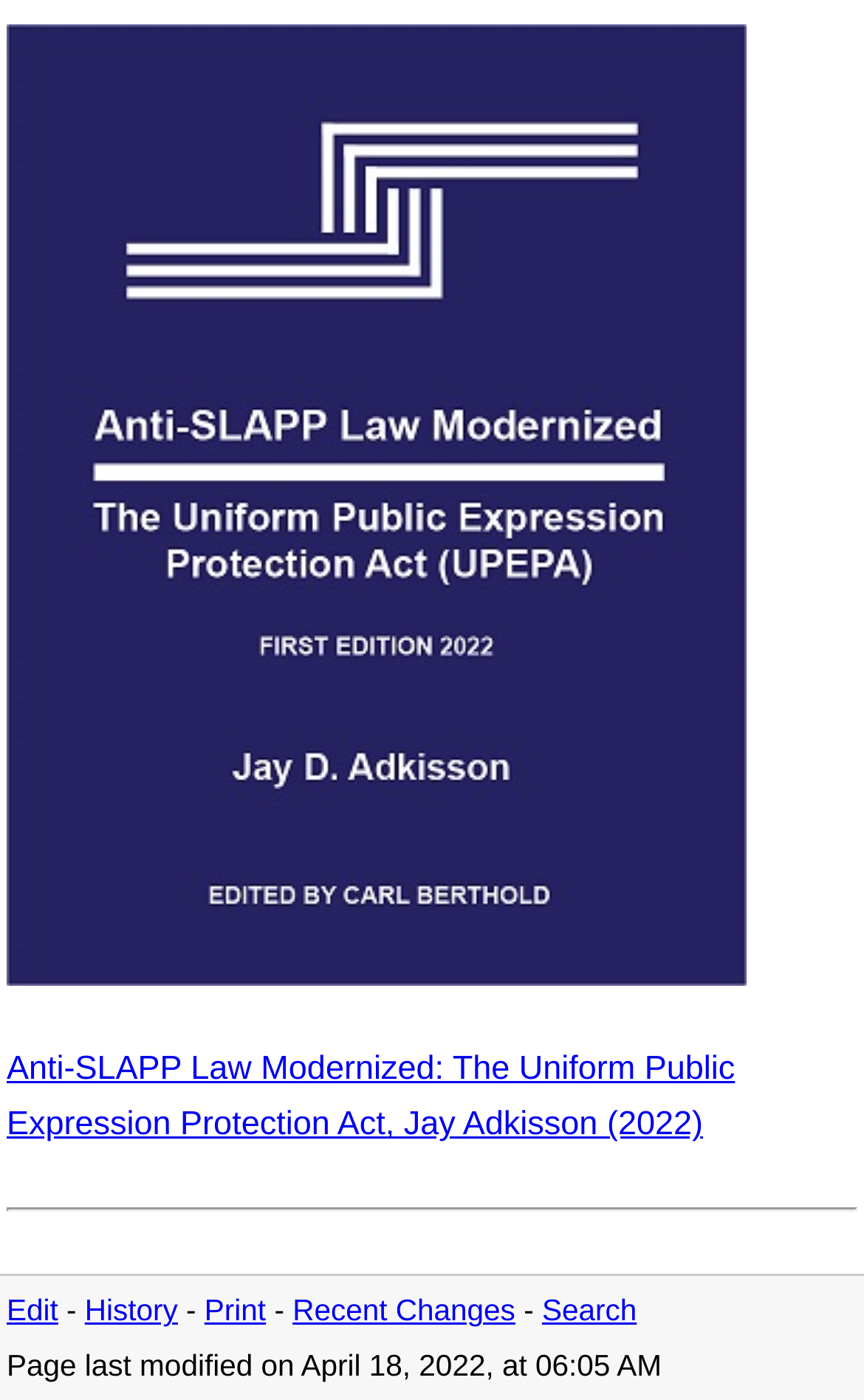Using the format (top-left x, top-left y, bottom-right x, bottom-right y), provide the bounding box coordinates for the described UI element. All values should be floating point numbers between 0 and 1: Edit

[0.008, 0.925, 0.067, 0.949]